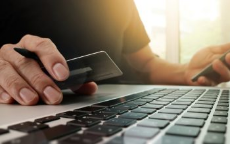What is the person likely to do next?
Based on the screenshot, provide your answer in one word or phrase.

Make an online purchase or manage finances